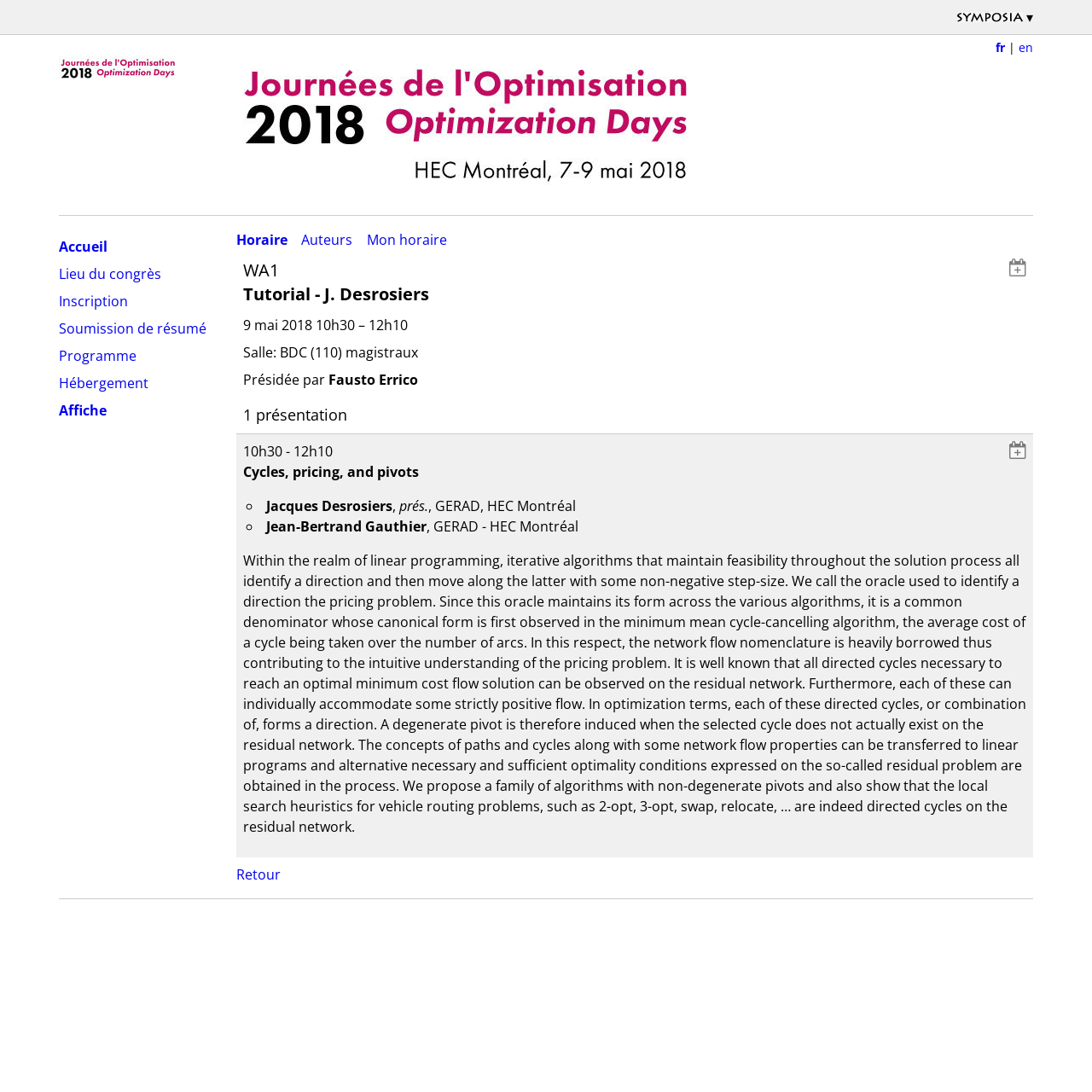Offer a detailed explanation of the webpage layout and contents.

The webpage is about a tutorial session at a conference, specifically "WA1 Tutorial - J. Desrosiers" on May 9, 2018, from 10:30 to 12:10 at room BDC (110) magistraux. The page has a header section with links to "Accueil", "Connexion", and language options. Below the header, there is a navigation menu with links to various sections of the conference website, including "Lieu du congrès", "Inscription", "Soumission de résumé", "Programme", "Hébergement", and "Affiche".

The main content of the page is divided into two sections. The first section displays the title and details of the tutorial session, including the presenter's name, Fausto Errico, and the session's schedule. The second section lists one presentation, "Cycles, pricing, and pivots", with its abstract and presenter information, Jacques Desrosiers, from GERAD, HEC Montréal, and Jean-Bertrand Gauthier, also from GERAD - HEC Montréal.

There are several images on the page, including a logo at the top right corner and icons for adding sessions or presentations to a personalized schedule. The page also has a footer section with a "Retour" link.